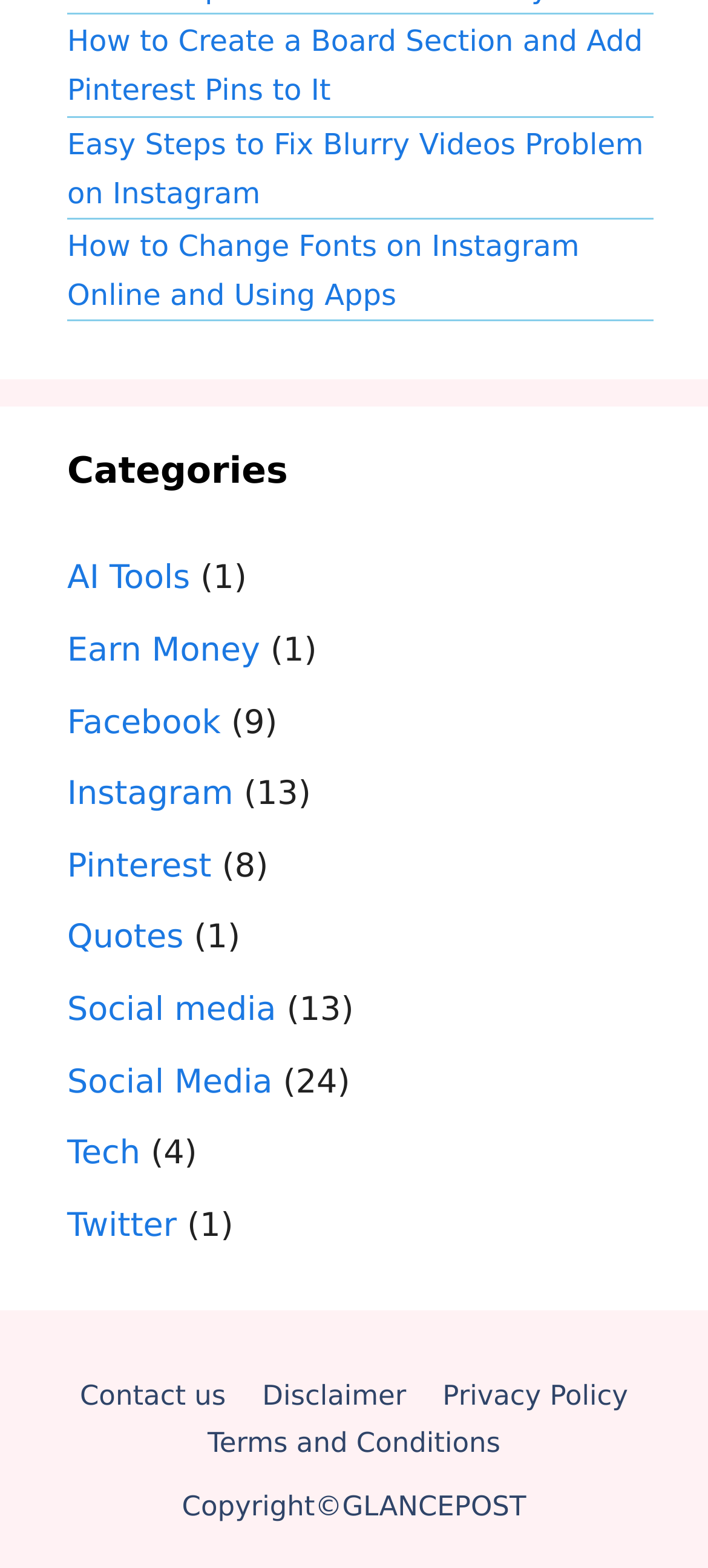Based on the image, provide a detailed response to the question:
How many categories are listed on the webpage?

I counted the number of links under the 'Categories' heading and found 12 categories, including 'AI Tools', 'Earn Money', 'Facebook', and so on.